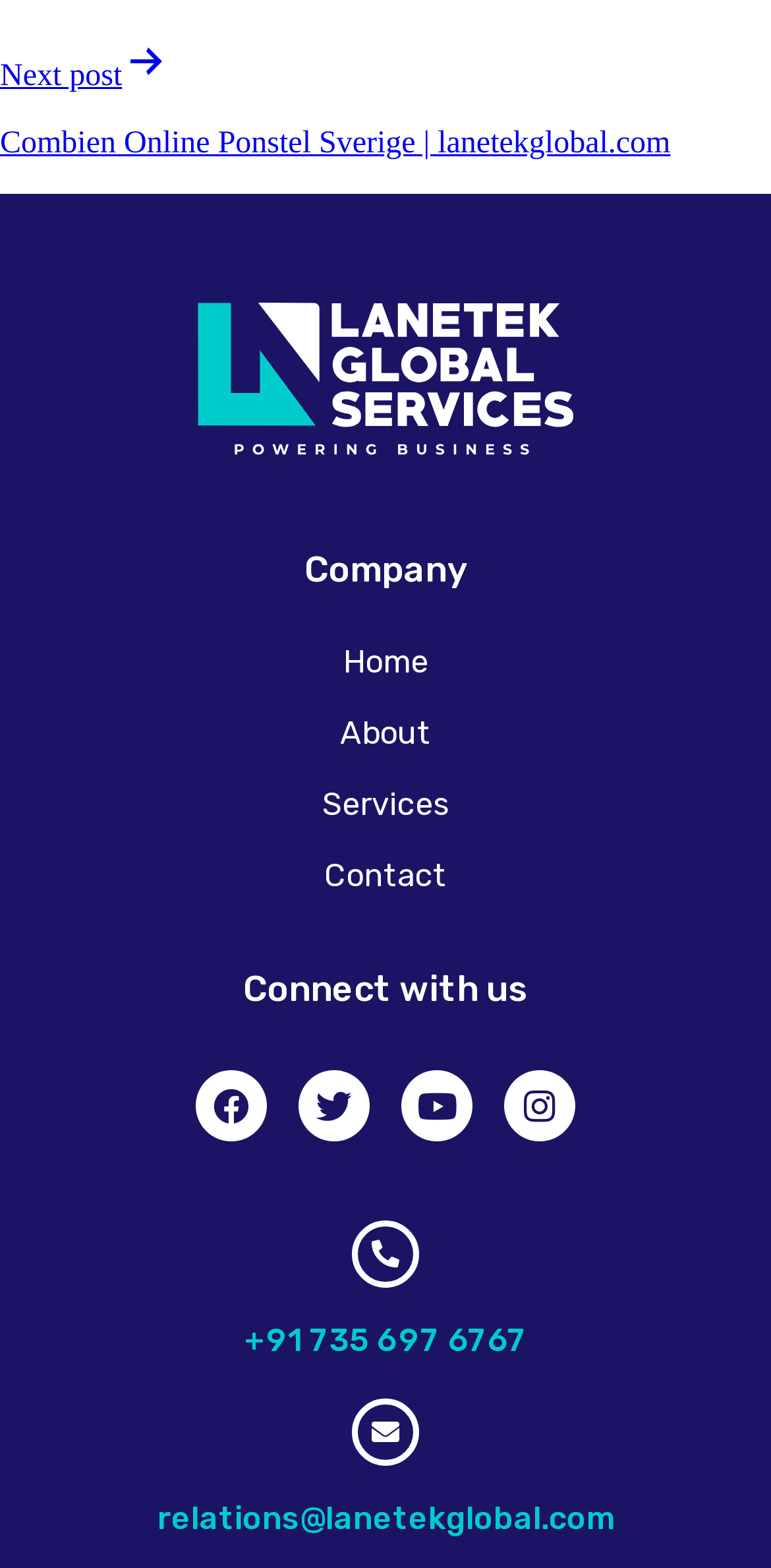What is the email address for relations?
Please ensure your answer to the question is detailed and covers all necessary aspects.

I found the email address under the 'Connect with us' heading, which is 'relations@lanetekglobal.com', and it's also a clickable link.